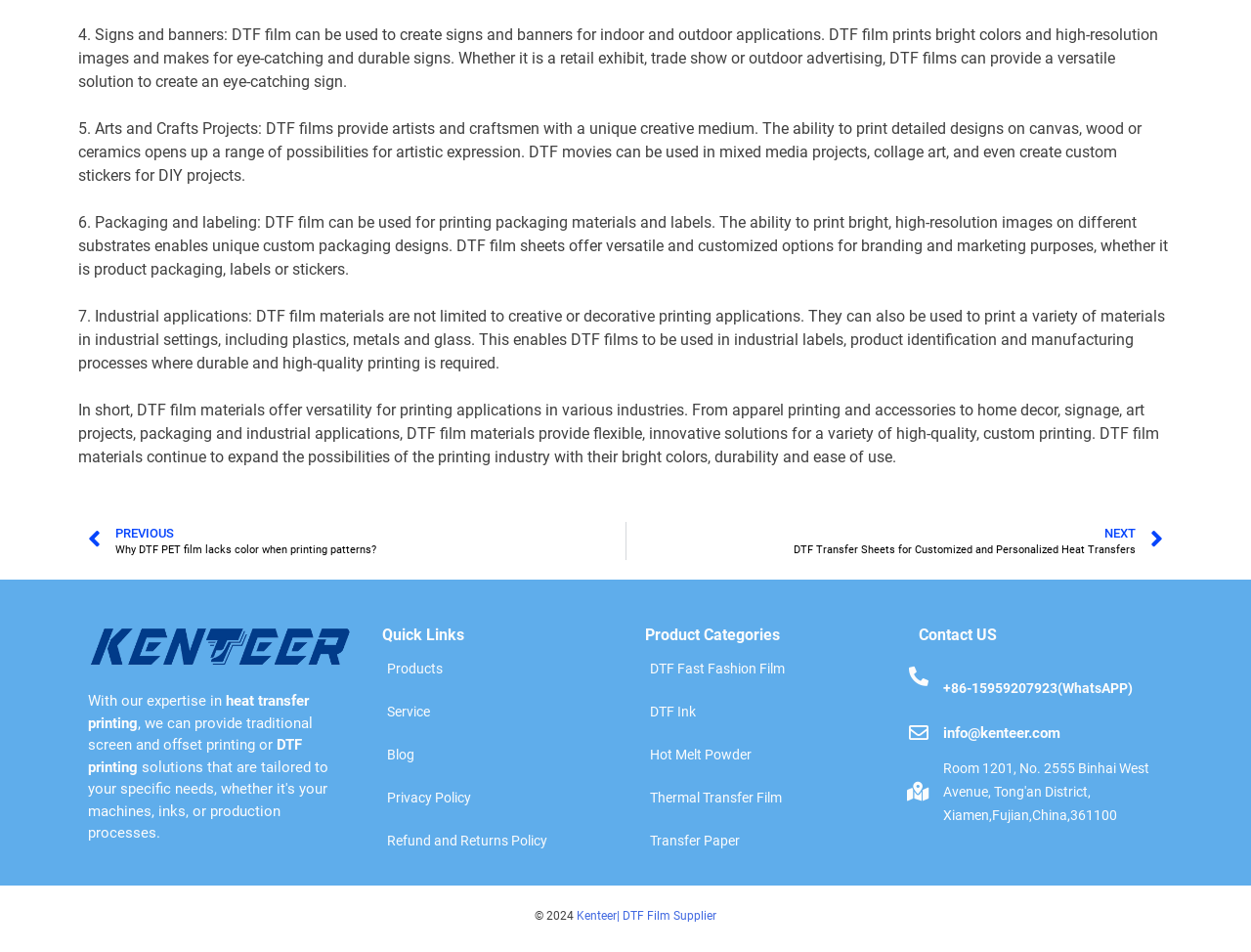Please locate the bounding box coordinates of the element that should be clicked to achieve the given instruction: "Visit the 'Products' page".

[0.298, 0.68, 0.492, 0.725]